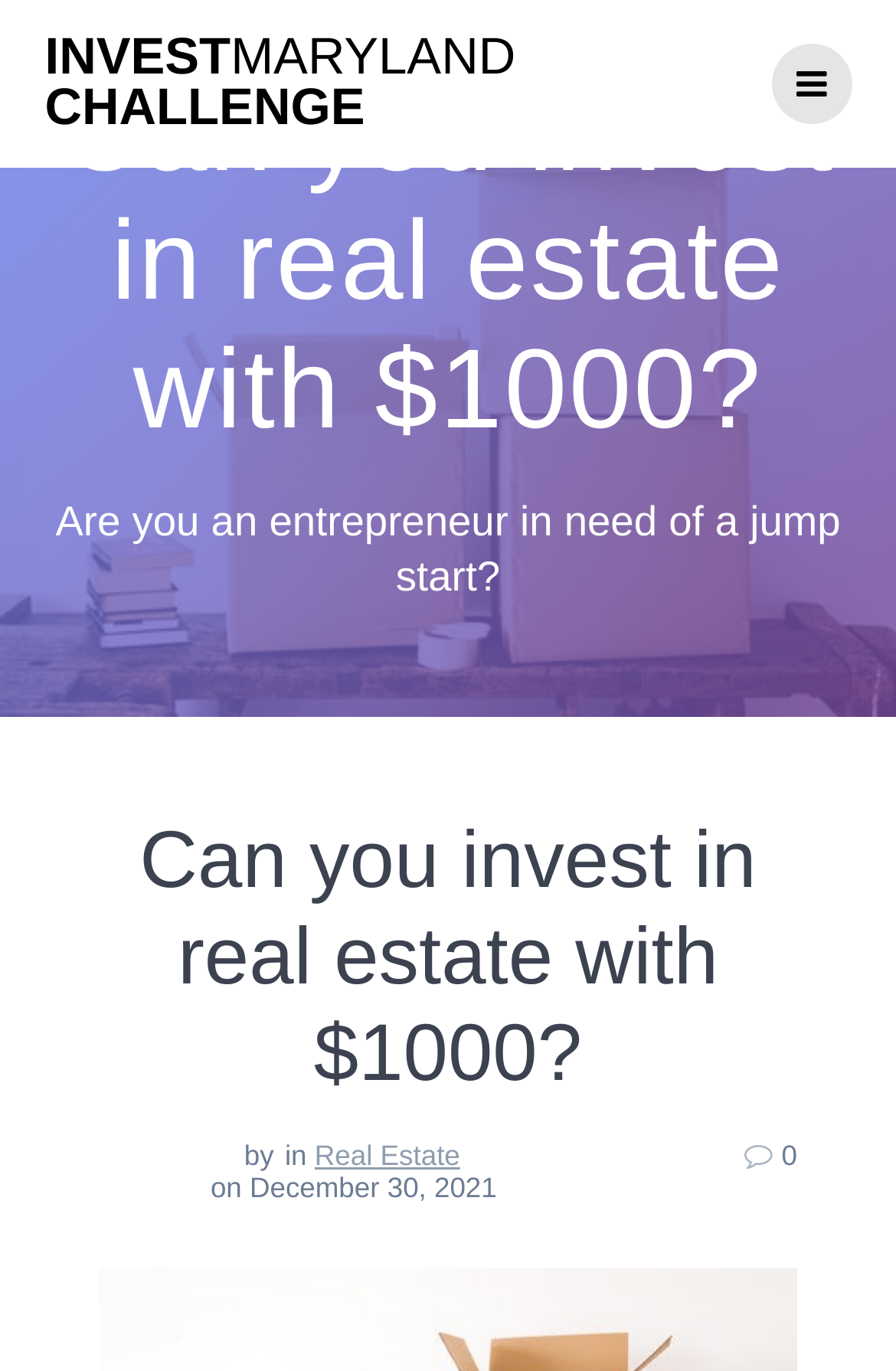Based on the element description InvestMaryland Challenge, identify the bounding box of the UI element in the given webpage screenshot. The coordinates should be in the format (top-left x, top-left y, bottom-right x, bottom-right y) and must be between 0 and 1.

[0.05, 0.023, 0.755, 0.099]